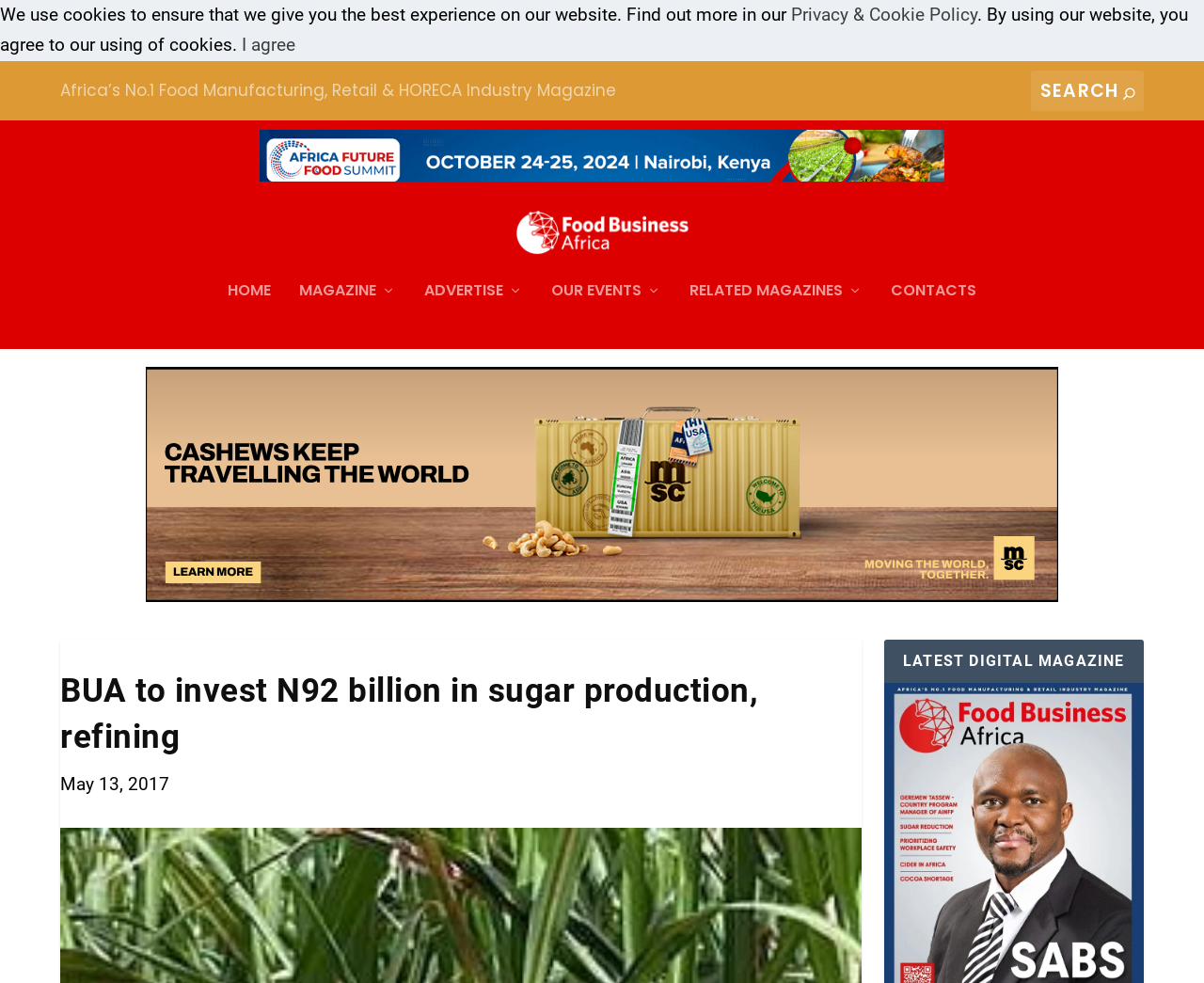Write a detailed summary of the webpage.

The webpage appears to be an article from Food Business Africa Magazine, with the title "BUA to invest N92 billion in sugar production, refining". At the top of the page, there is a notification bar with a message about cookies and a link to the "Privacy & Cookie Policy". Below this, there is a search bar with a searchbox and a button. 

On the left side of the page, there is a menu with links to "HOME", "MAGAZINE", "ADVERTISE", "OUR EVENTS", "RELATED MAGAZINES", and "CONTACTS". 

In the main content area, there is an iframe that takes up most of the space. Above the iframe, there is a heading with the title of the article, and below it, there is a date "May 13, 2017". 

On the right side of the page, there is an advertisement with an image and a link. Below the advertisement, there is a heading "LATEST DIGITAL MAGAZINE". 

There are several images on the page, including the advertisement, the magazine logo, and an icon for the "MAGAZINE" link.